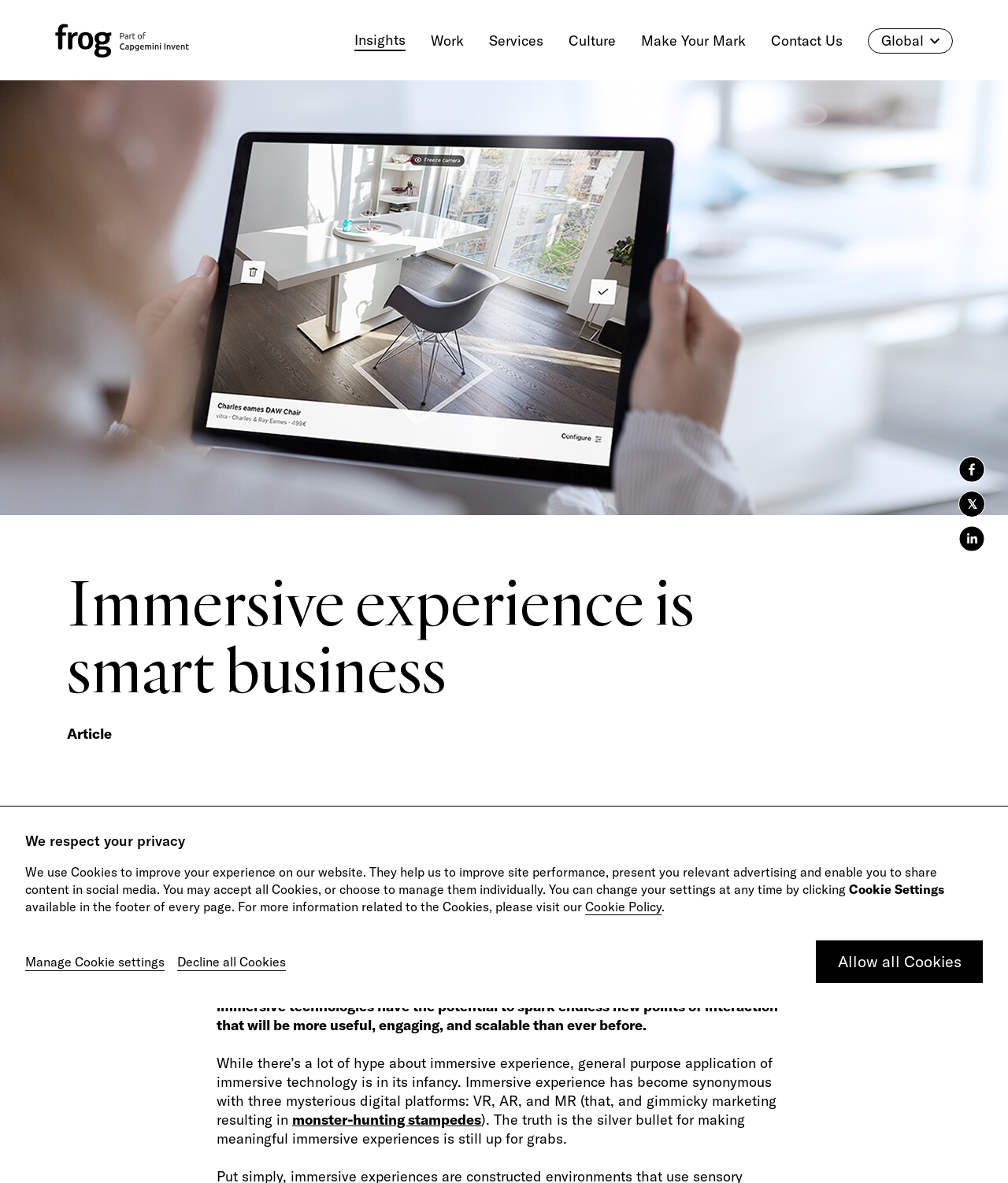Provide the bounding box coordinates of the HTML element described by the text: "Chirryl-Lee Ryan". The coordinates should be in the format [left, top, right, bottom] with values between 0 and 1.

[0.235, 0.763, 0.346, 0.778]